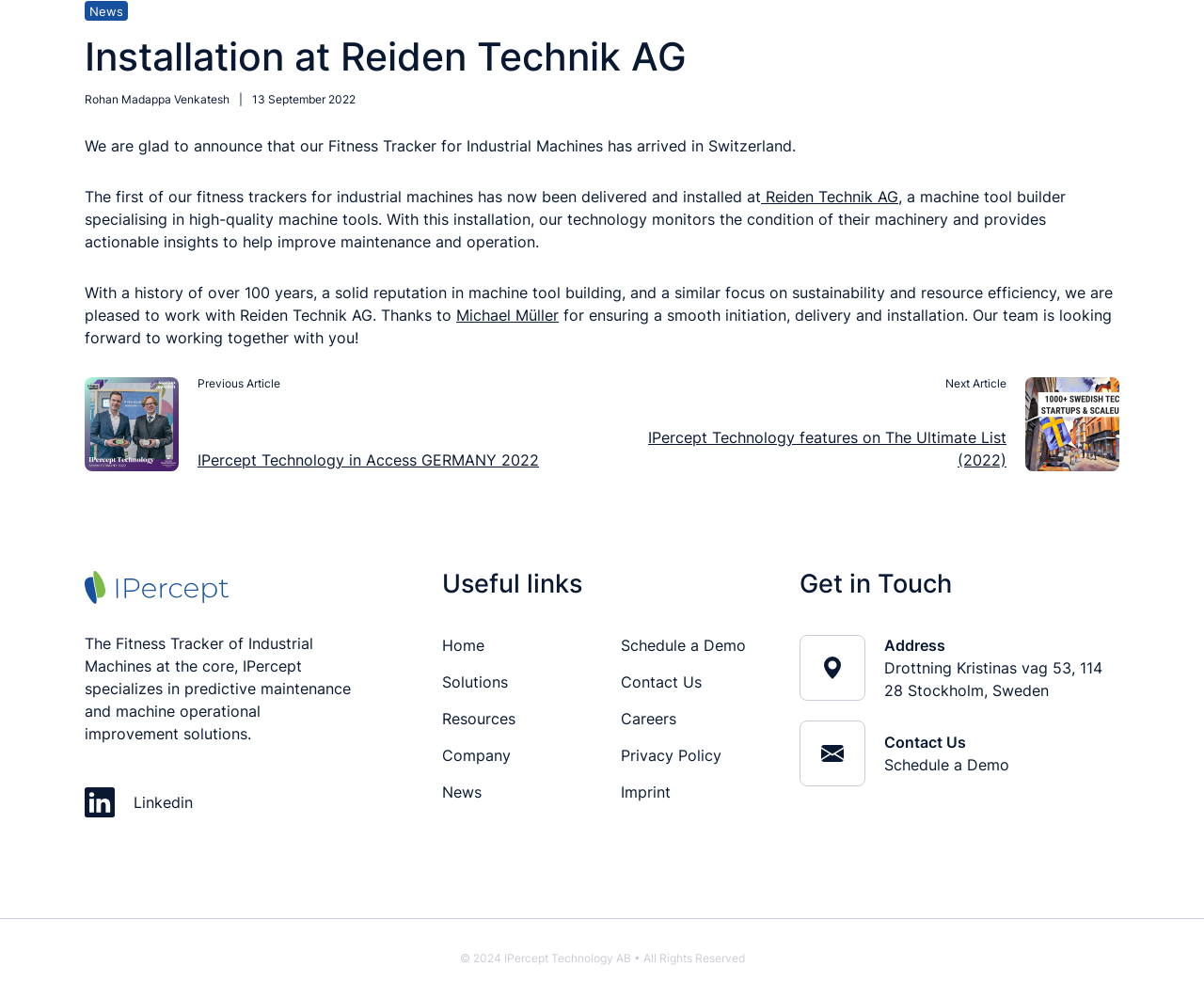Reply to the question with a single word or phrase:
What can you do with the 'Schedule a Demo' link?

Schedule a demo